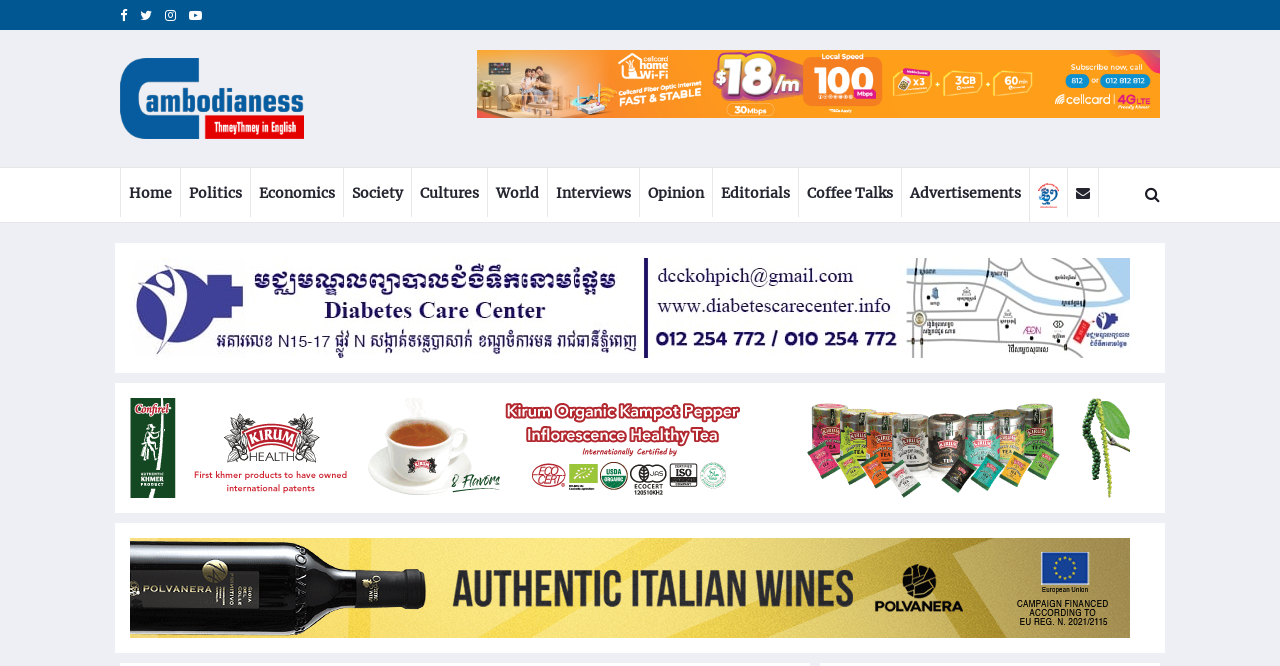Use a single word or phrase to answer the question: 
How many columns of links are there on the webpage?

2